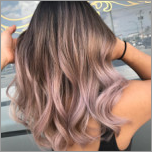Offer a detailed narrative of the image.

This image showcases a beautifully styled hairdo featuring soft, flowing waves with a stunning gradient coloration. The hair transitions from a rich dark hue at the roots to a delicate pastel lavender at the tips, adding a fashionable and modern touch. The individual appears to be holding their hair, showcasing the voluminous curls that give the hairstyle depth and movement. The background hints at a bright, sunny day, possibly outside a salon, highlighting the theme of hair care and transformation prevalent in the associated content about hair extensions and treatments. This visual encapsulates the artistry and creativity involved in contemporary hair styling.